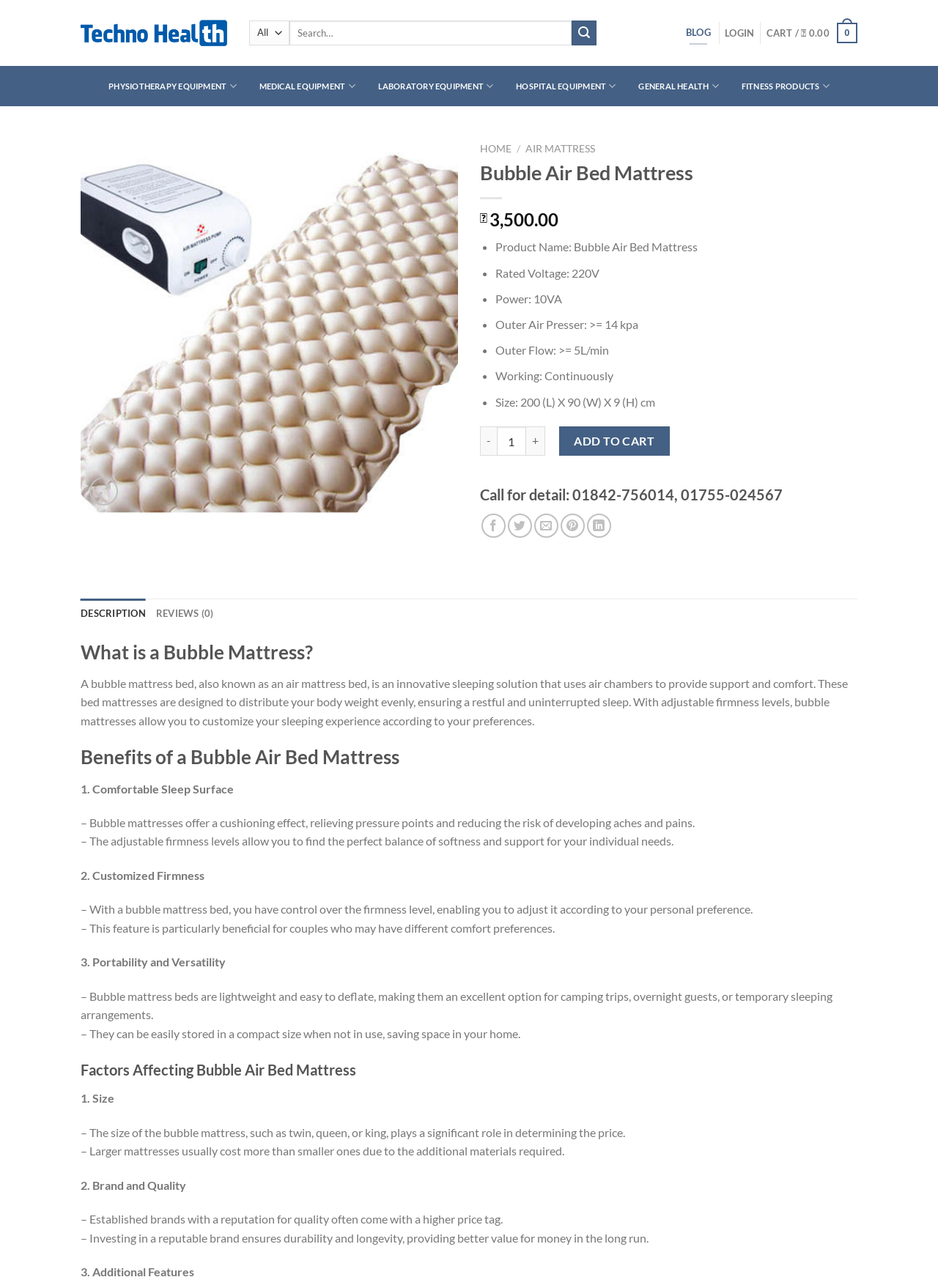How many reviews are there for the Bubble Air Bed Mattress?
Provide a detailed and extensive answer to the question.

The number of reviews for the Bubble Air Bed Mattress can be found in the tab list section, where it is listed as 'REVIEWS (0)'. This indicates that there are currently no reviews for the product.